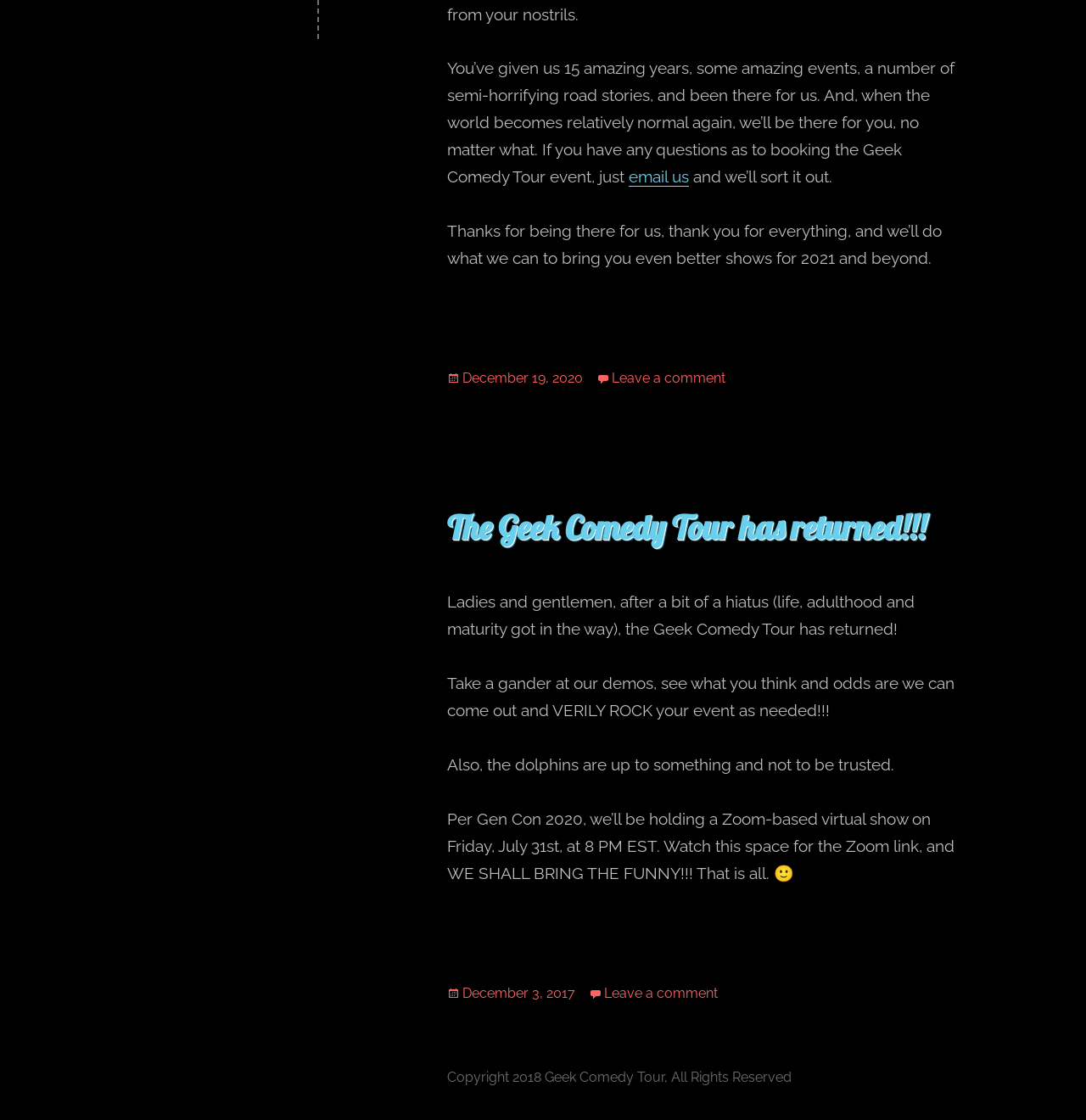Given the element description December 19, 2020, predict the bounding box coordinates for the UI element in the webpage screenshot. The format should be (top-left x, top-left y, bottom-right x, bottom-right y), and the values should be between 0 and 1.

[0.426, 0.331, 0.537, 0.346]